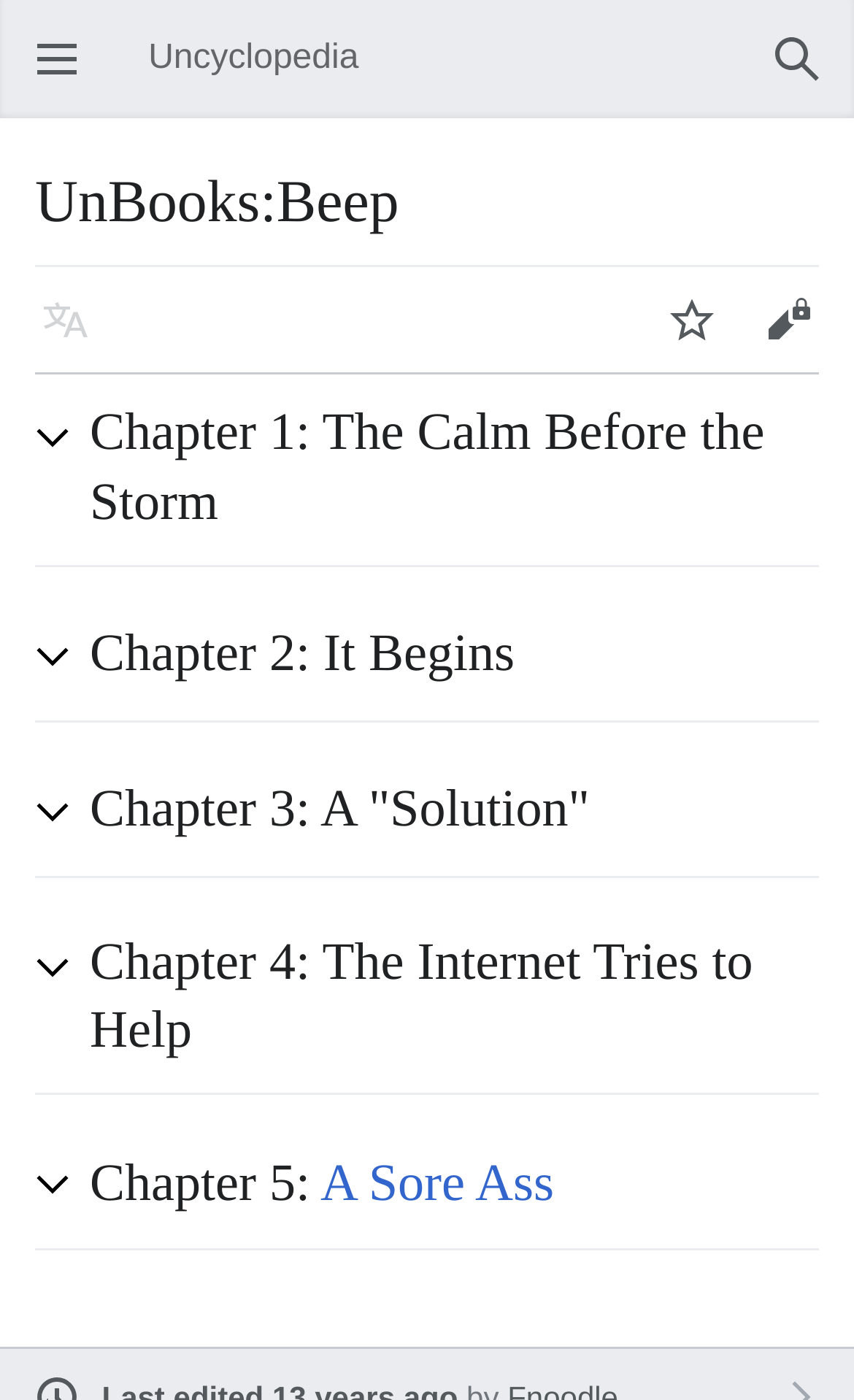Specify the bounding box coordinates of the element's region that should be clicked to achieve the following instruction: "Open main menu". The bounding box coordinates consist of four float numbers between 0 and 1, in the format [left, top, right, bottom].

[0.041, 0.008, 0.074, 0.028]